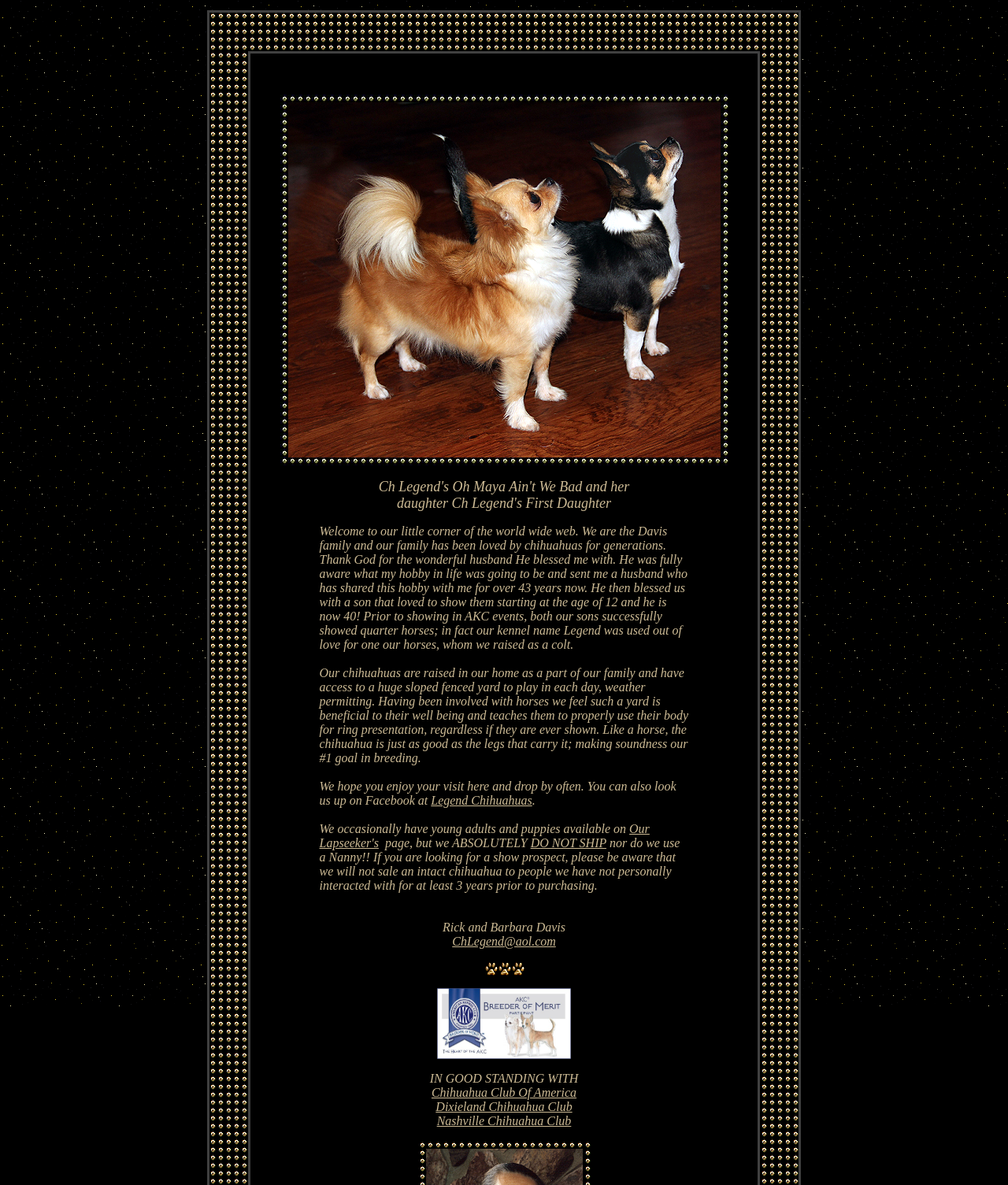Specify the bounding box coordinates (top-left x, top-left y, bottom-right x, bottom-right y) of the UI element in the screenshot that matches this description: Chihuahua Club Of America

[0.428, 0.916, 0.572, 0.928]